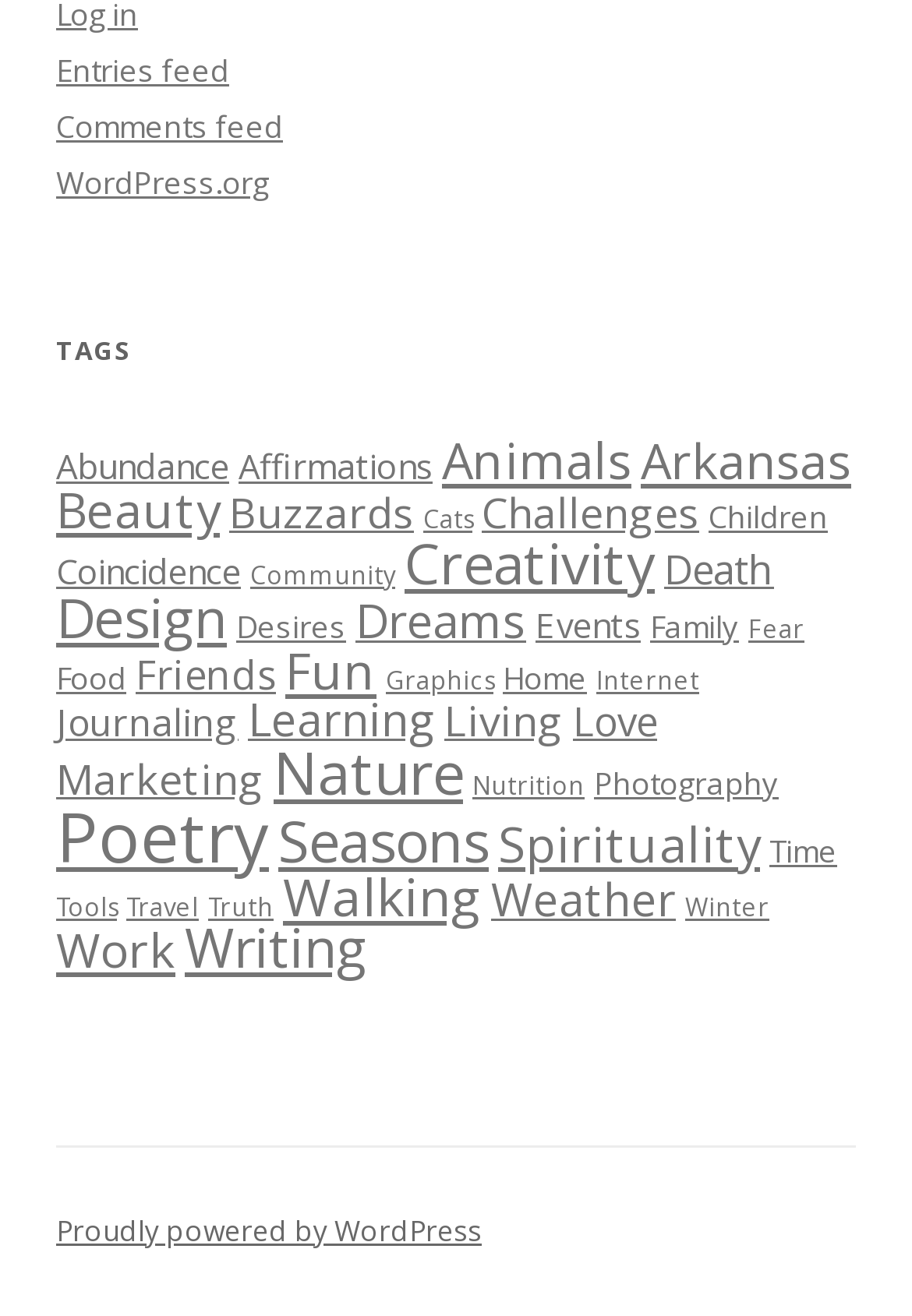Please provide a brief answer to the question using only one word or phrase: 
How many tags are available on this webpage?

43